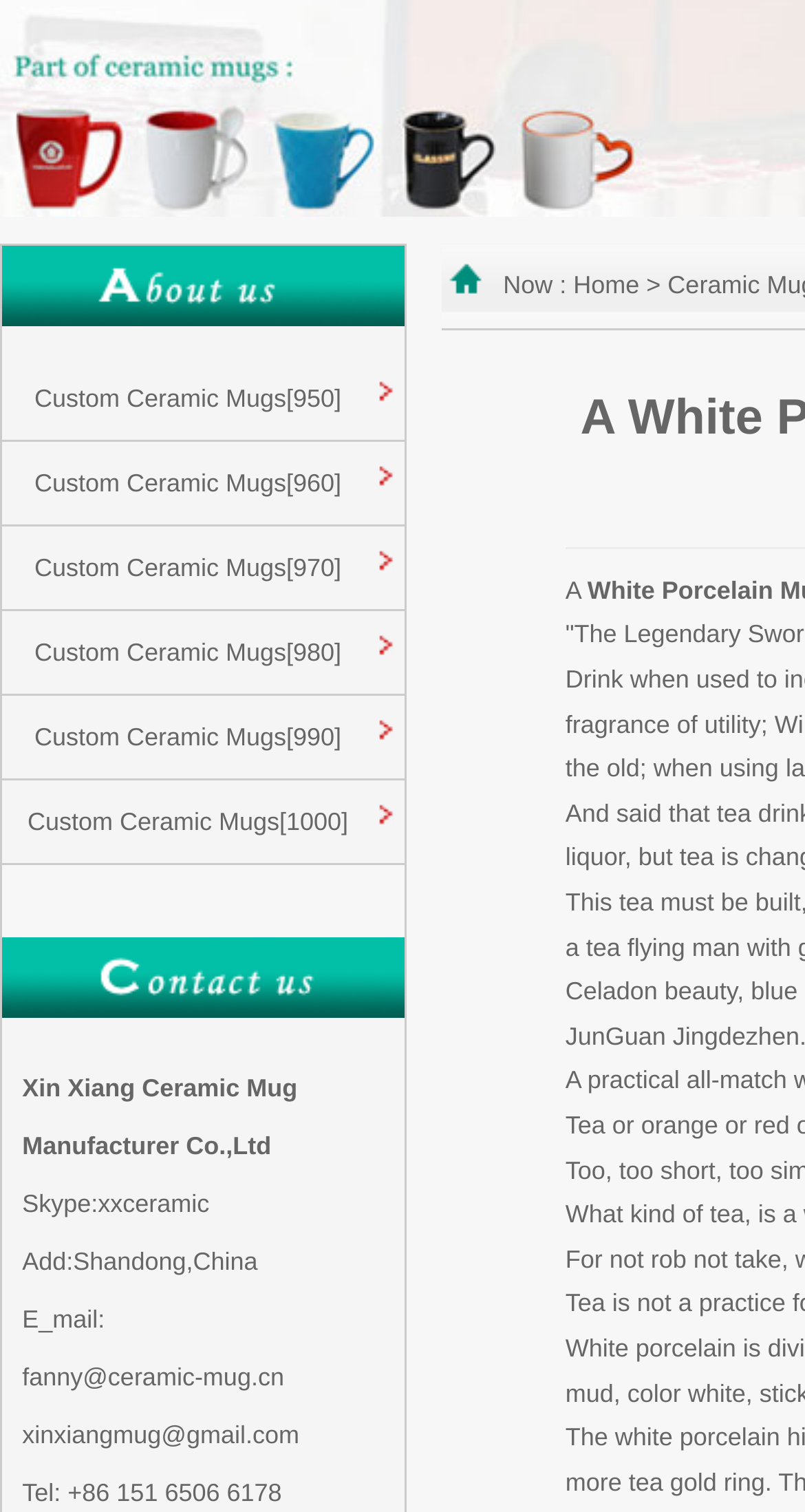Based on the element description: "Custom Ceramic Mugs[990]", identify the bounding box coordinates for this UI element. The coordinates must be four float numbers between 0 and 1, listed as [left, top, right, bottom].

[0.043, 0.477, 0.424, 0.496]